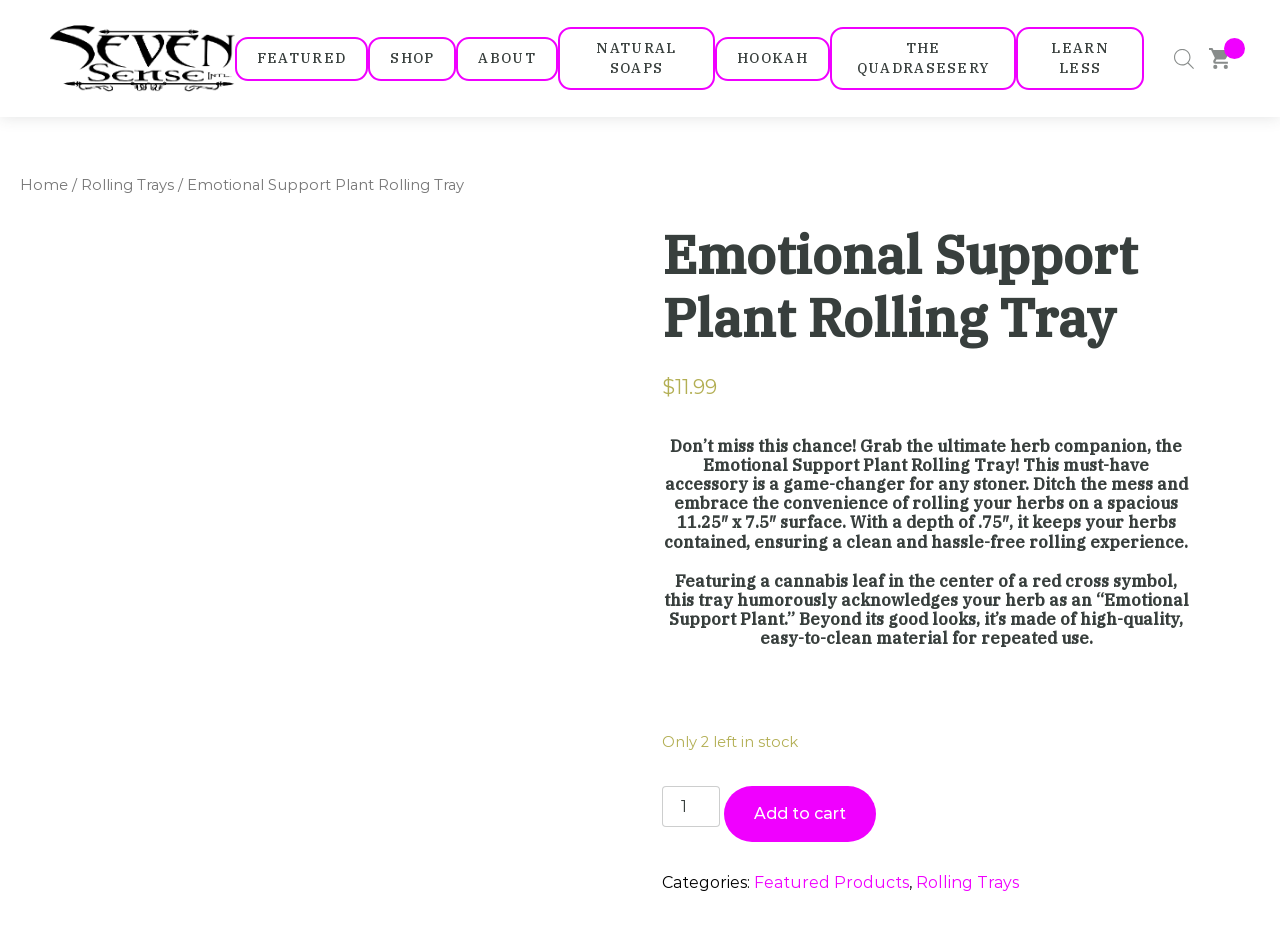Locate the bounding box coordinates of the clickable part needed for the task: "Add the 'Emotional Support Plant Rolling Tray' to cart".

[0.566, 0.841, 0.684, 0.901]